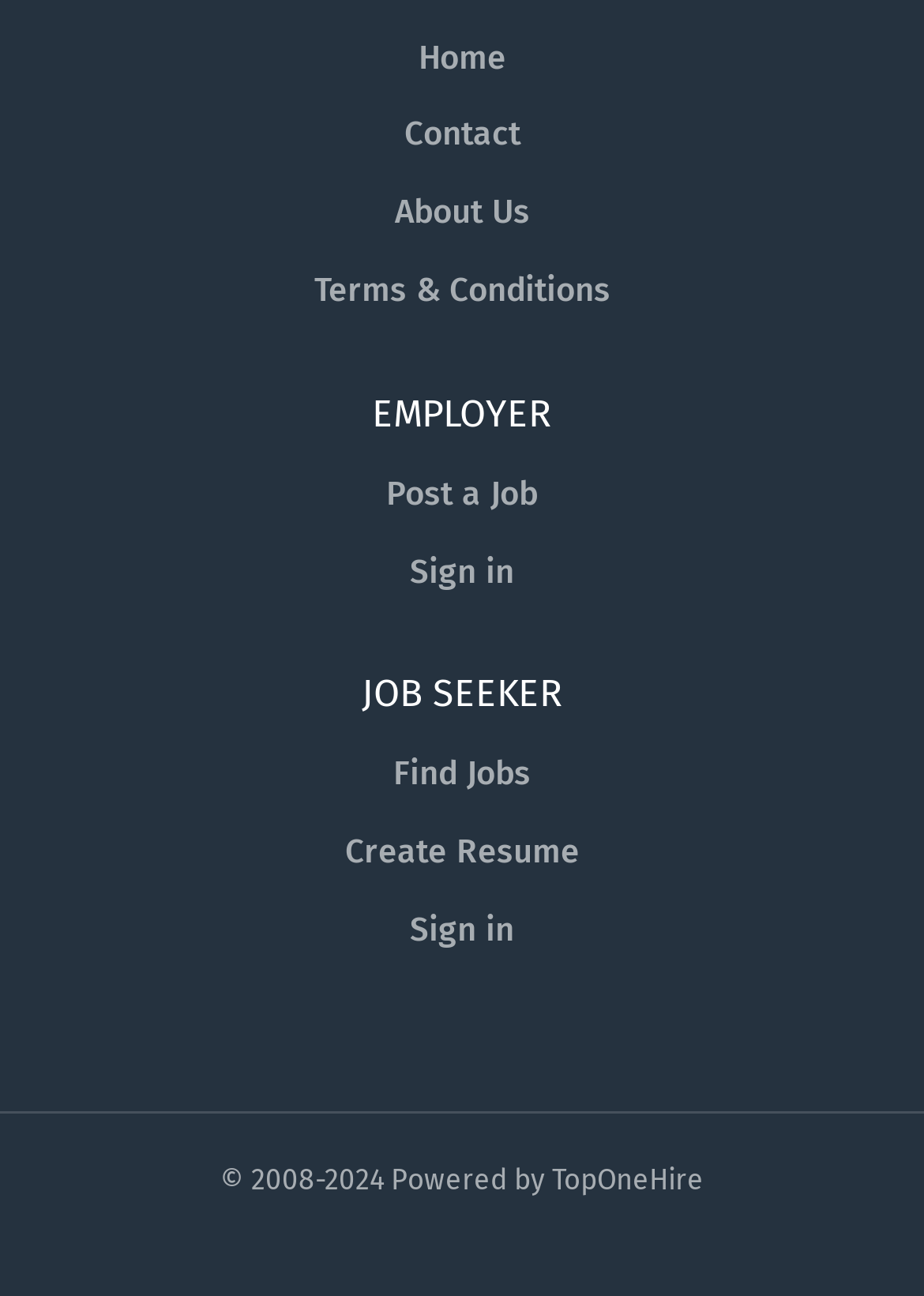Kindly determine the bounding box coordinates for the area that needs to be clicked to execute this instruction: "go to home page".

[0.453, 0.028, 0.547, 0.06]